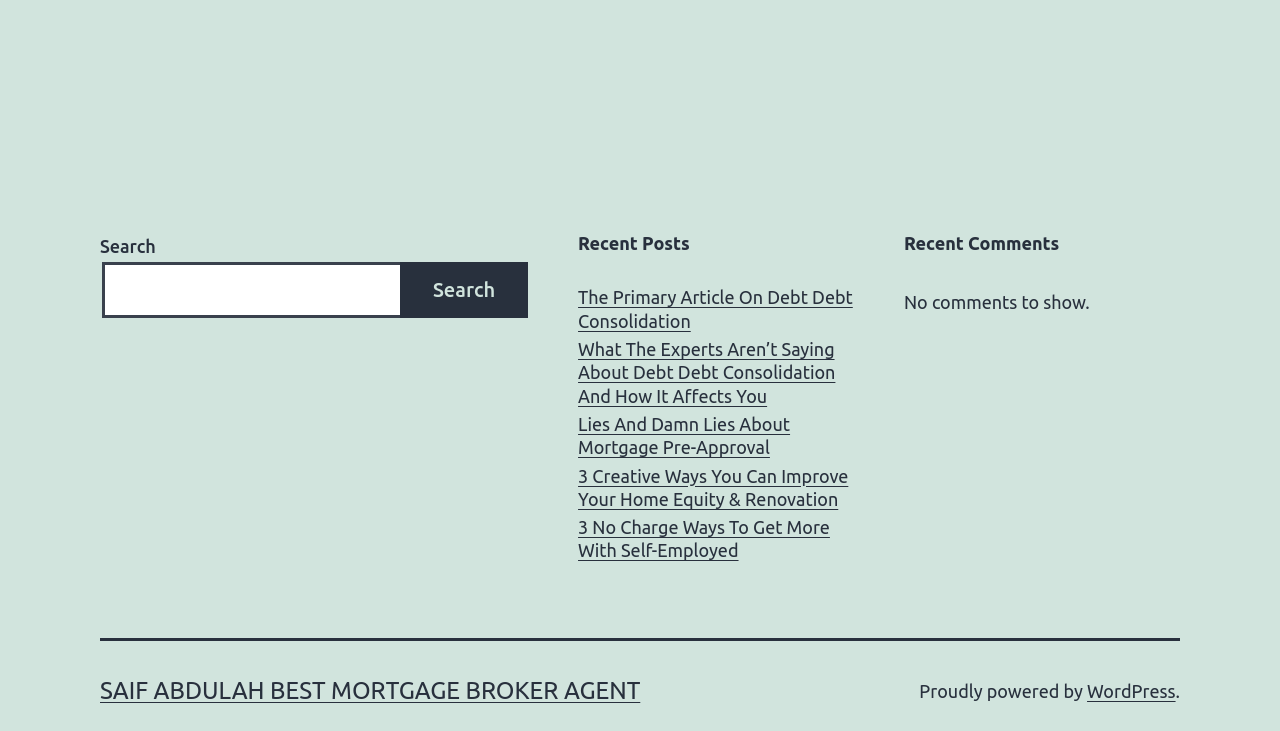Find the bounding box coordinates for the element described here: "name="s" placeholder="Search"".

None